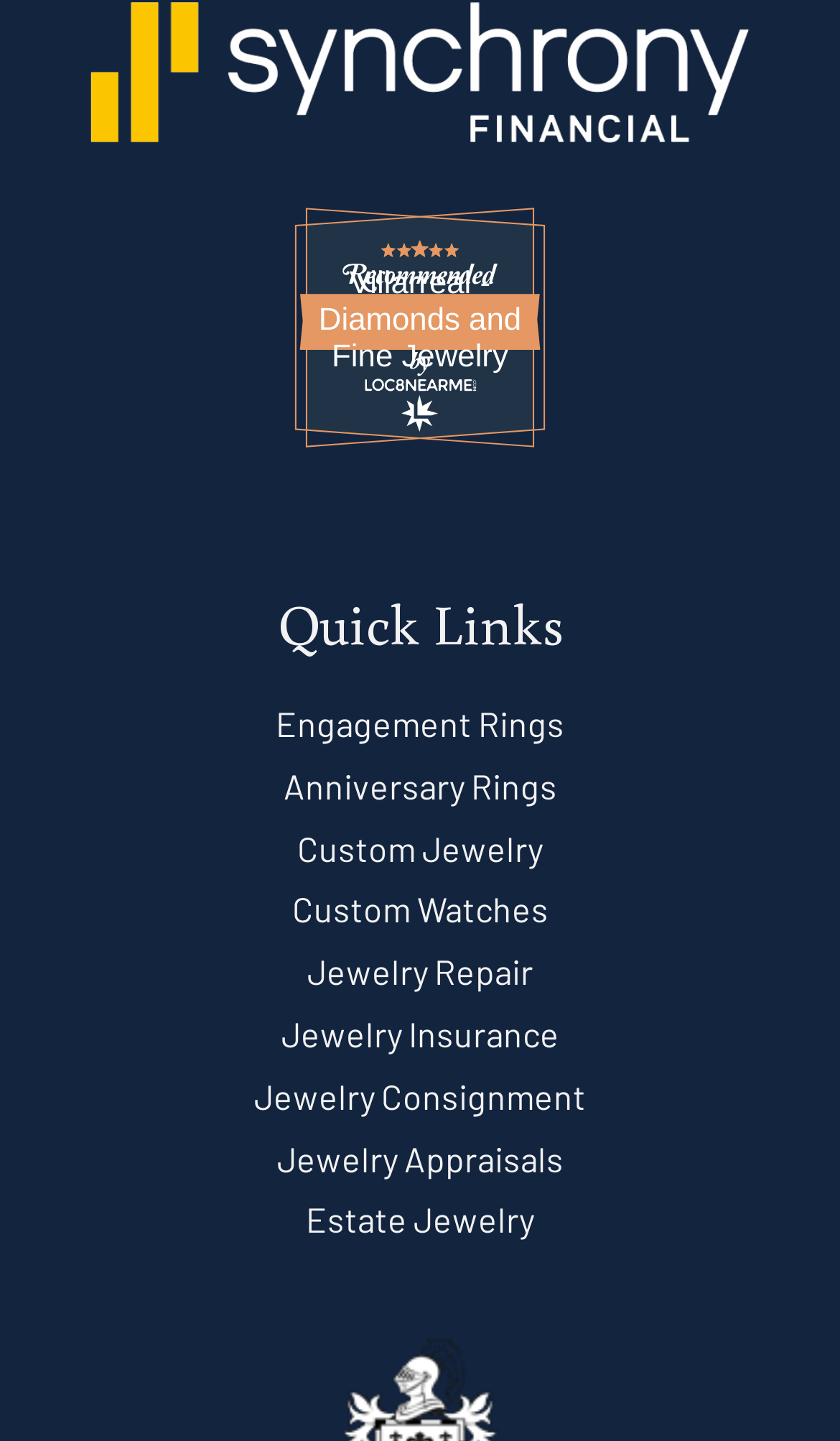Identify the bounding box coordinates of the region that should be clicked to execute the following instruction: "Click the AIM ASIA logo".

None